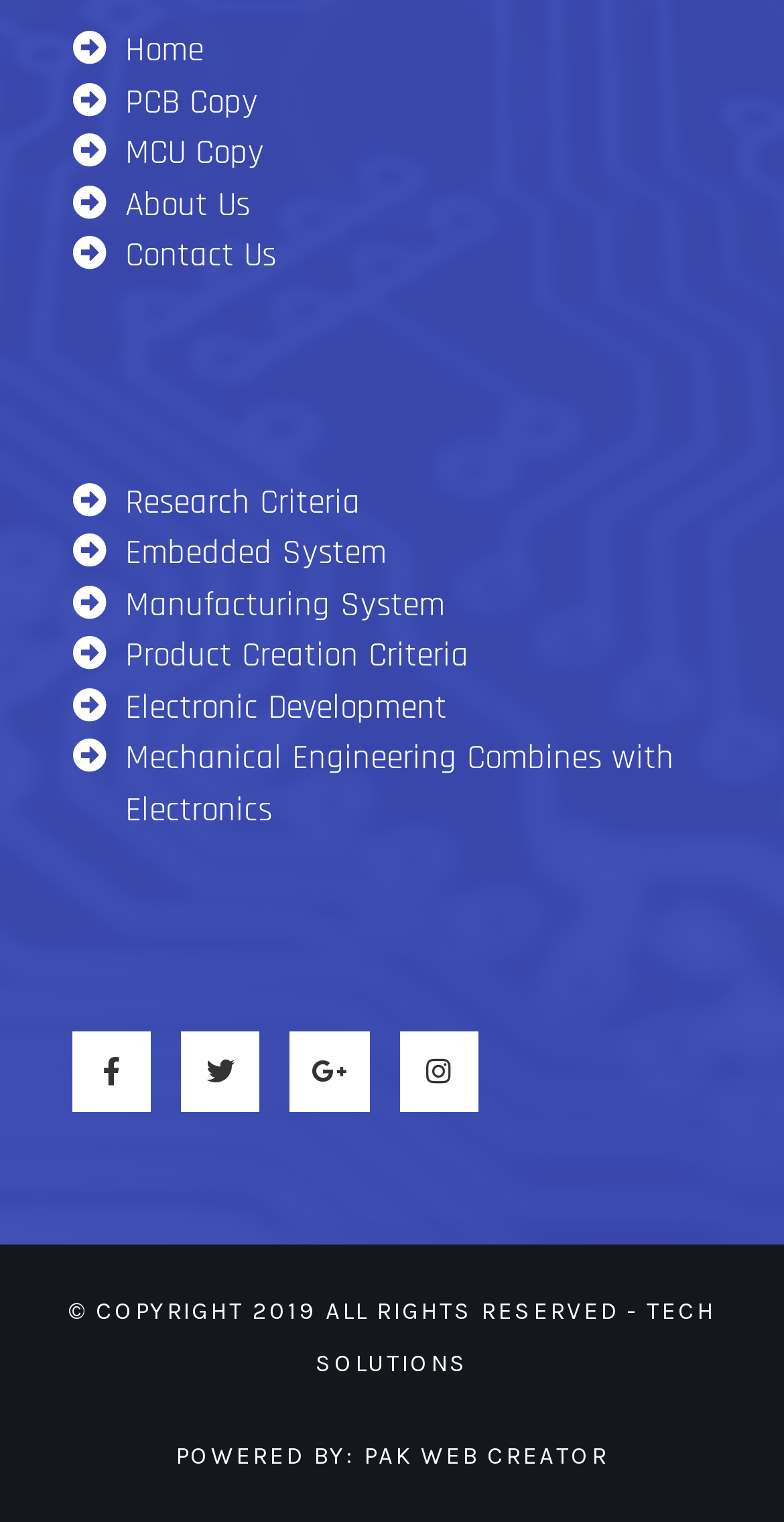Please identify the coordinates of the bounding box that should be clicked to fulfill this instruction: "explore stage effect machine".

None